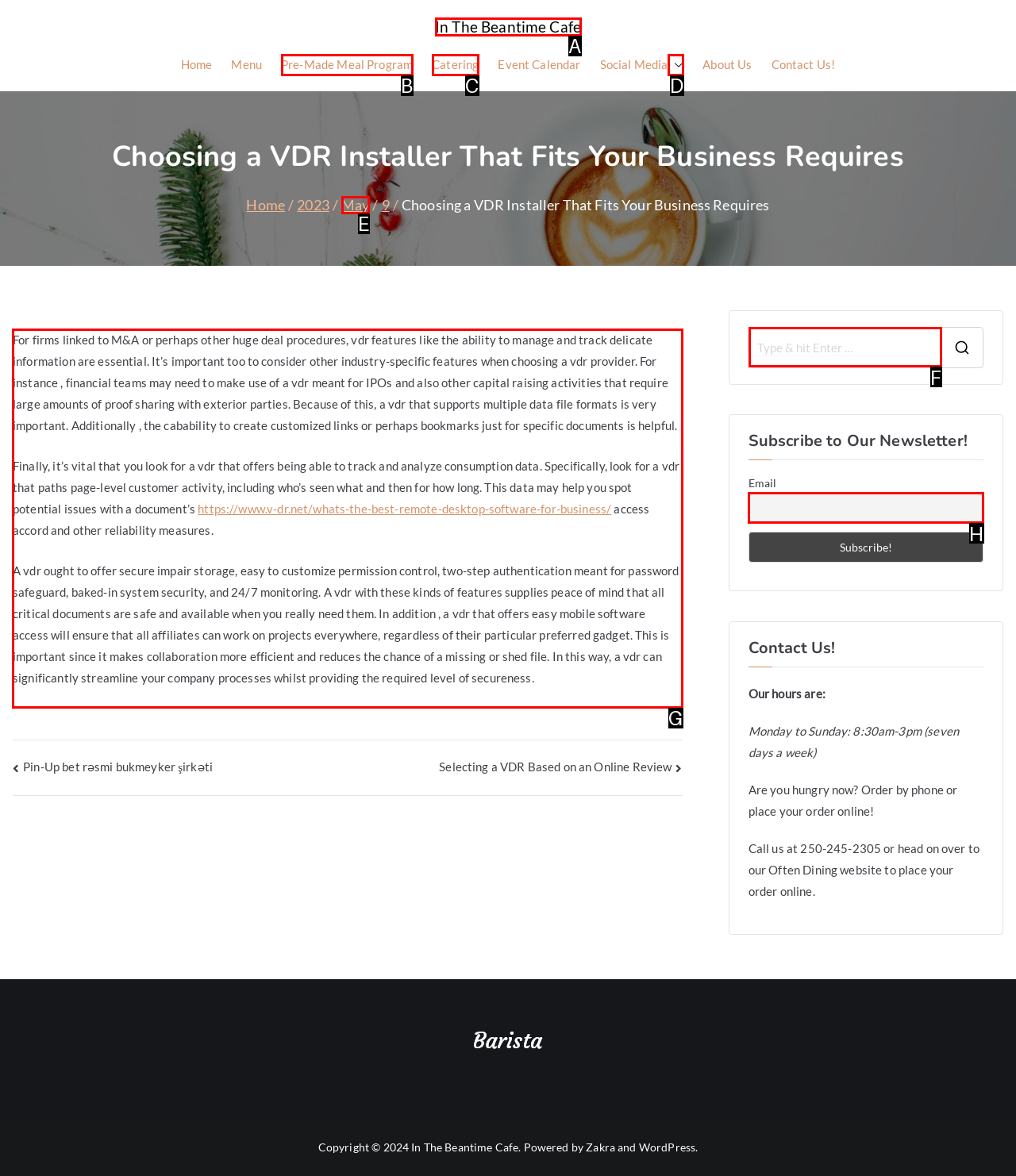Decide which letter you need to select to fulfill the task: Read the article about choosing a VDR installer
Answer with the letter that matches the correct option directly.

G